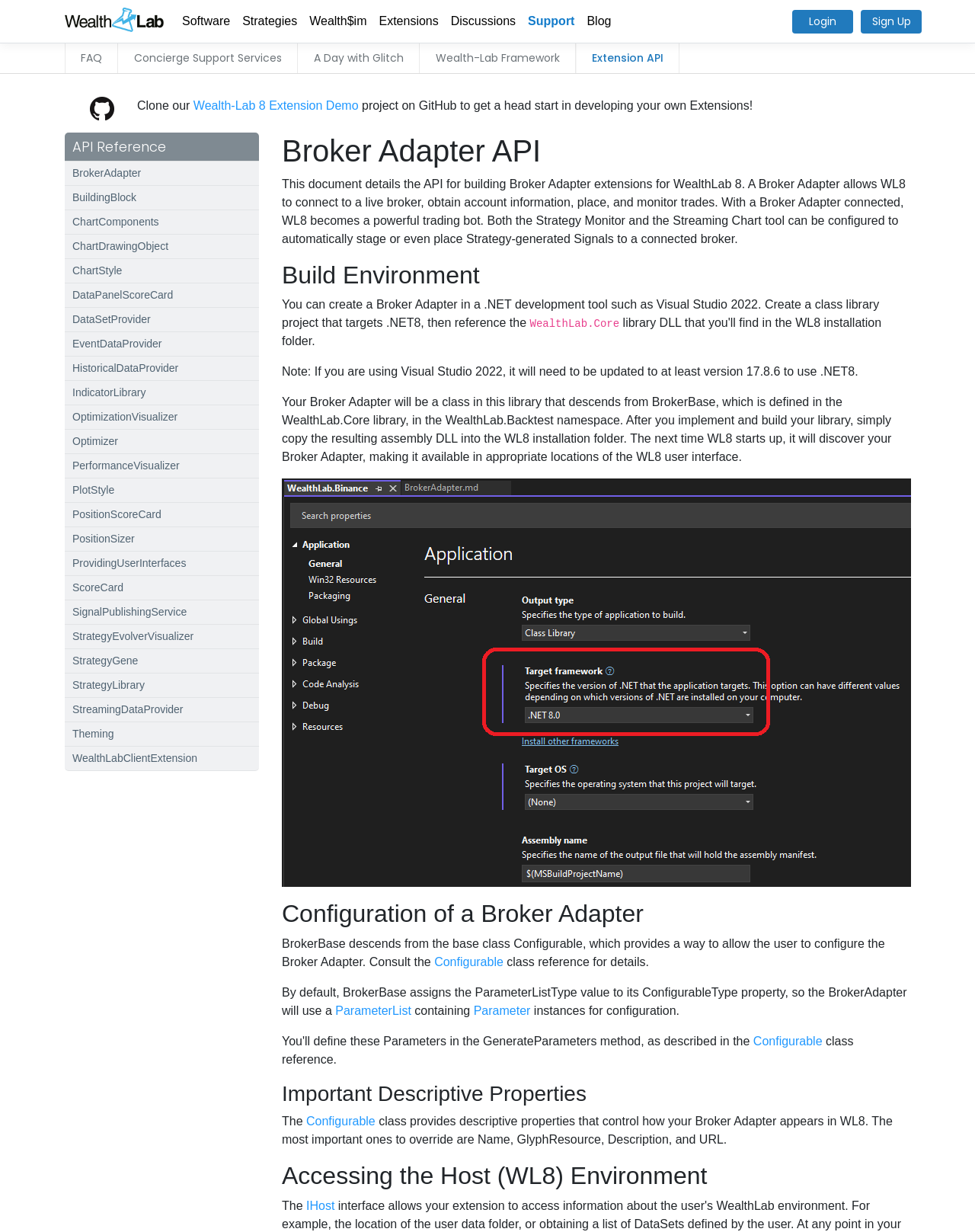Please specify the bounding box coordinates of the element that should be clicked to execute the given instruction: 'Visit the 'BrokerAdapter' API reference'. Ensure the coordinates are four float numbers between 0 and 1, expressed as [left, top, right, bottom].

[0.074, 0.135, 0.145, 0.145]